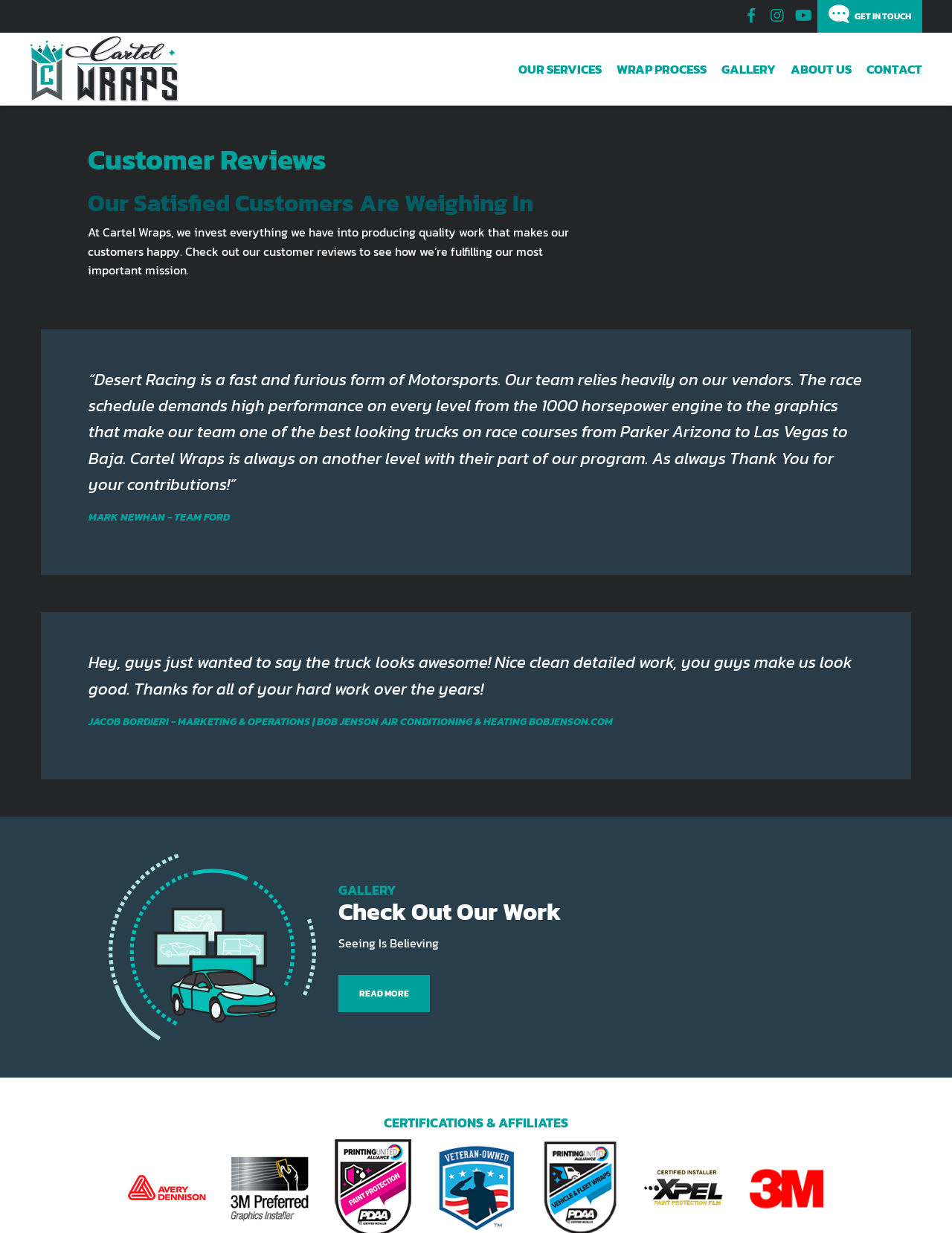Can you identify the bounding box coordinates of the clickable region needed to carry out this instruction: 'Check out the GALLERY'? The coordinates should be four float numbers within the range of 0 to 1, stated as [left, top, right, bottom].

[0.355, 0.713, 0.416, 0.73]